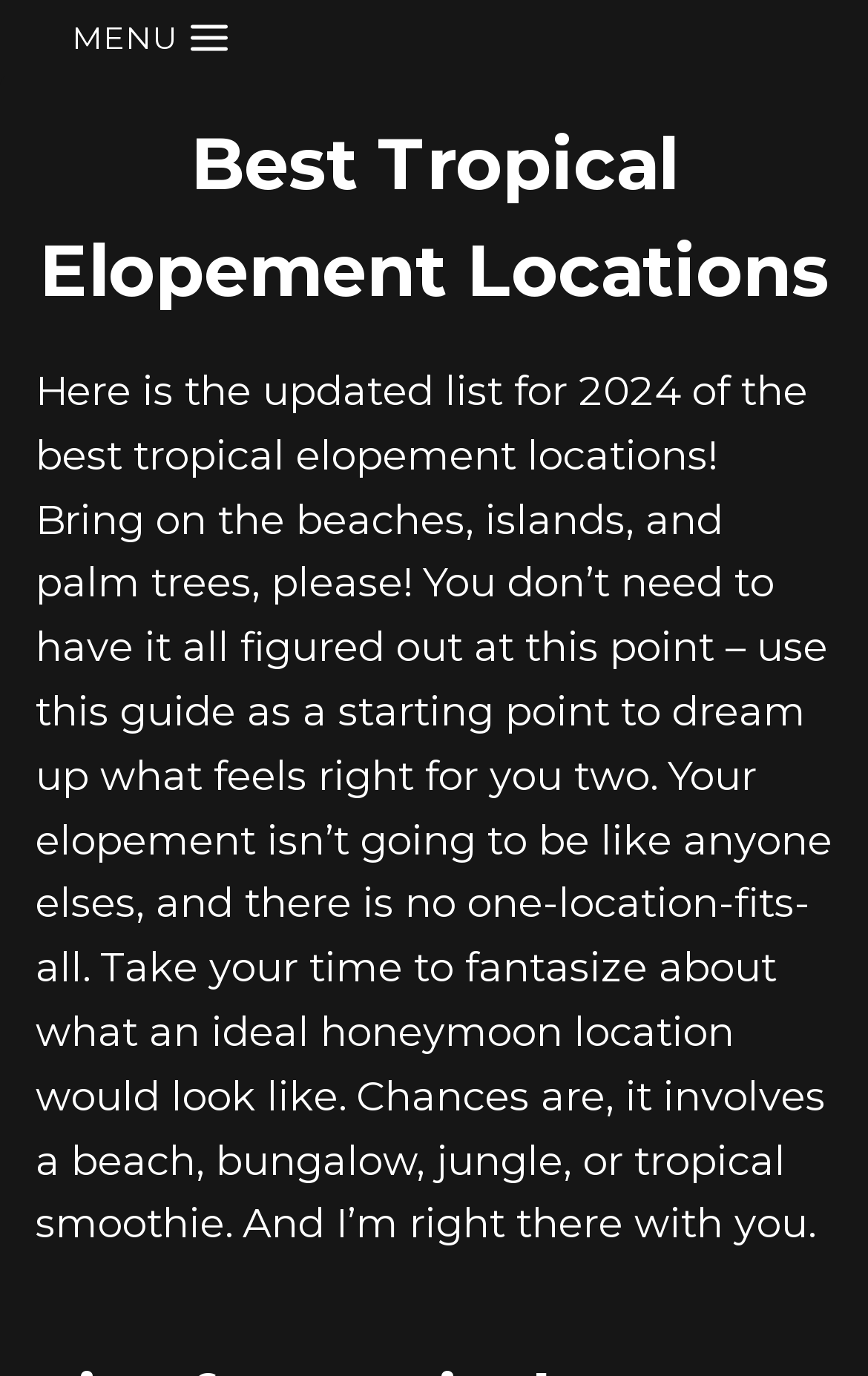Find and provide the bounding box coordinates for the UI element described with: "MENU Toggle Menu".

[0.062, 0.0, 0.289, 0.054]